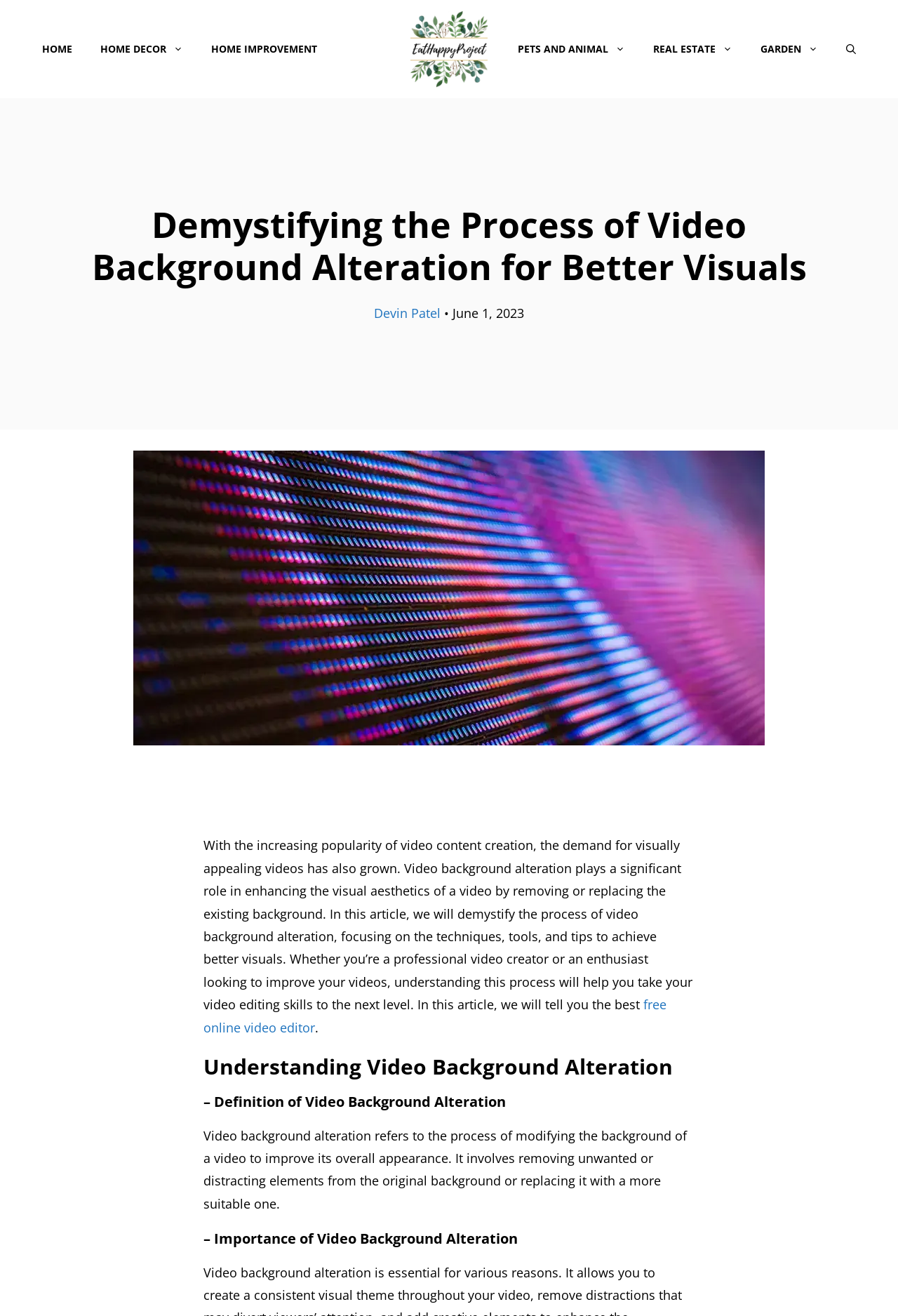Illustrate the webpage with a detailed description.

The webpage is about demystifying the process of video background alteration for better visuals. At the top, there is a banner with the site's name, "EatHappyProject", accompanied by an image of the logo. Below the banner, there is a navigation menu with links to various categories, including "HOME", "HOME DECOR", "HOME IMPROVEMENT", "PETS AND ANIMAL", "REAL ESTATE", and "GARDEN". 

On the left side of the navigation menu, there is a search bar link. The main content of the webpage starts with a heading that matches the title of the webpage. Below the heading, there is a link to the author, "Devin Patel", followed by a bullet point and the publication date, "June 1, 2023". 

A large image takes up most of the top section of the webpage, with a descriptive text overlay that summarizes the article. The text explains that video background alteration is essential for creating visually appealing videos and that the article will provide techniques, tools, and tips for achieving better visuals. 

The article is divided into sections, with headings such as "Understanding Video Background Alteration" and "– Definition of Video Background Alteration". The text under these headings provides a detailed explanation of video background alteration, including its definition and importance.